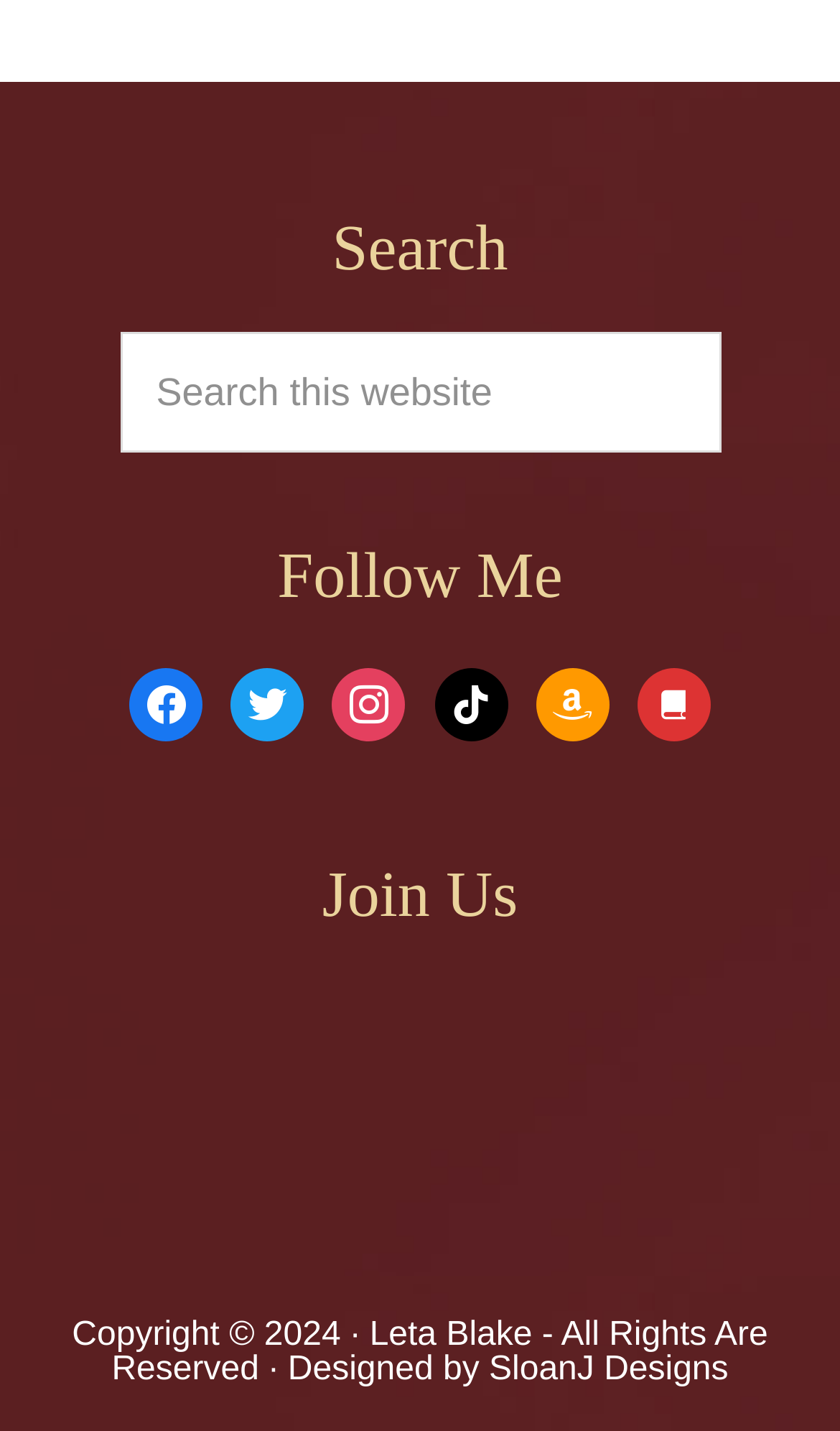Please specify the bounding box coordinates of the clickable region necessary for completing the following instruction: "Visit Hispanic Foundation of Silicon Valley on Facebook". The coordinates must consist of four float numbers between 0 and 1, i.e., [left, top, right, bottom].

None